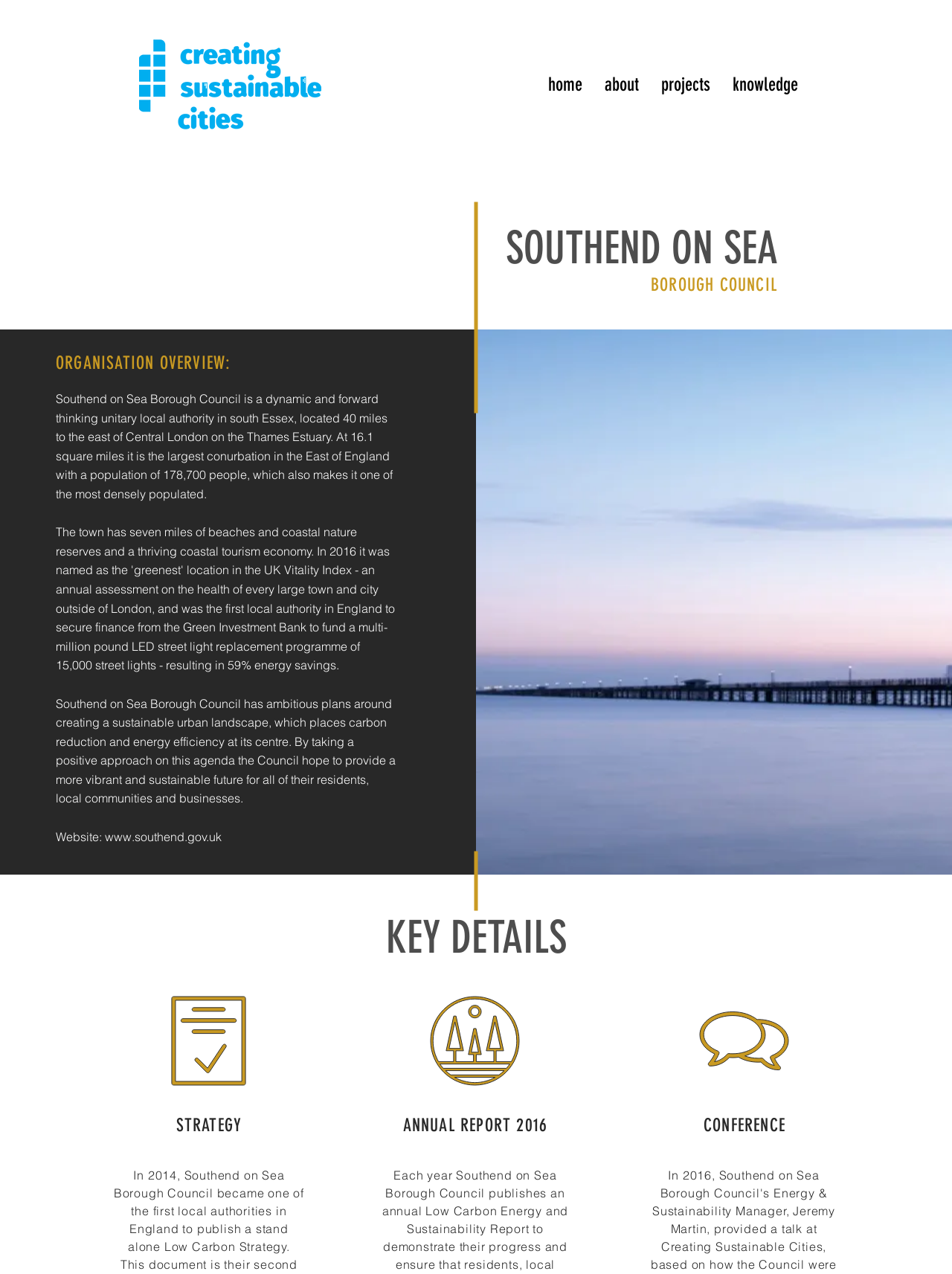Please identify the bounding box coordinates of the area that needs to be clicked to fulfill the following instruction: "go to home page."

[0.564, 0.049, 0.623, 0.083]